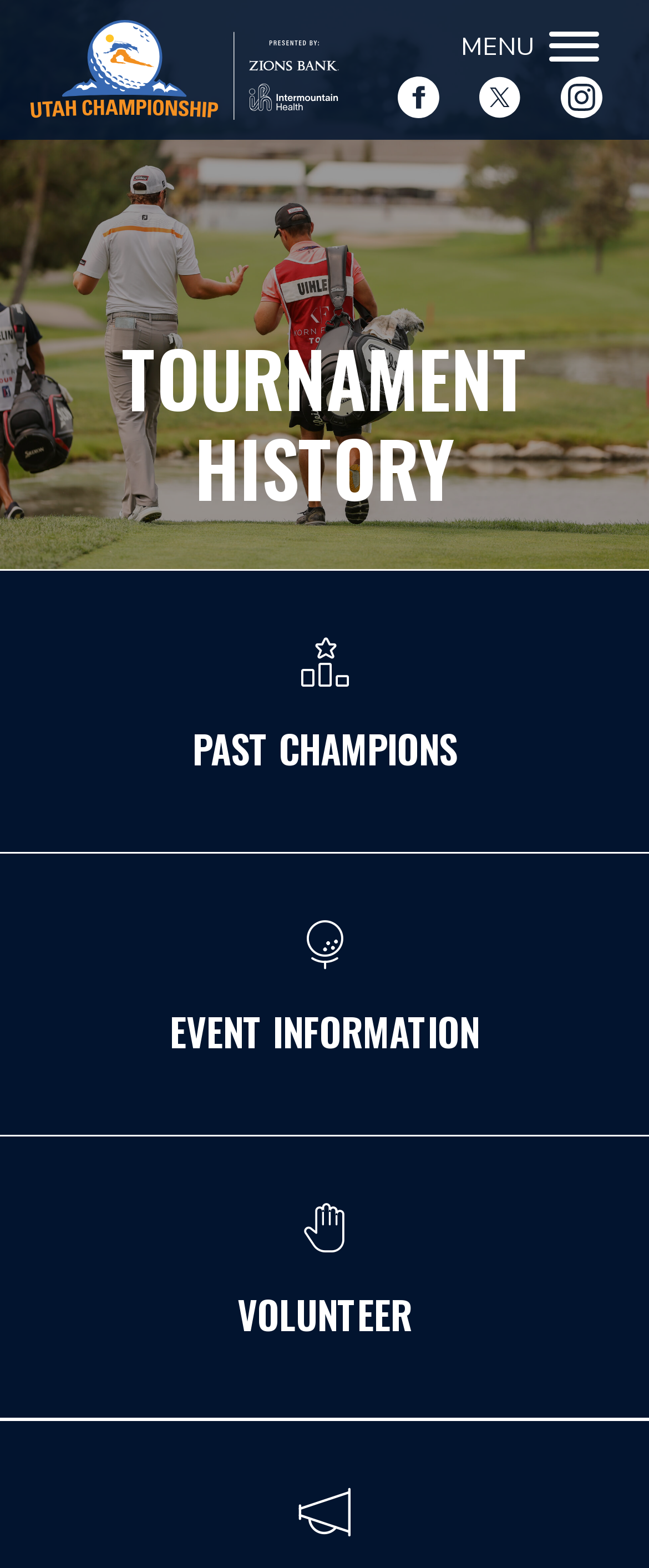From the details in the image, provide a thorough response to the question: What is the name of the tournament?

The name of the tournament can be found in the link element with the text 'Utah Championship' at the top of the webpage, which is also accompanied by an image.